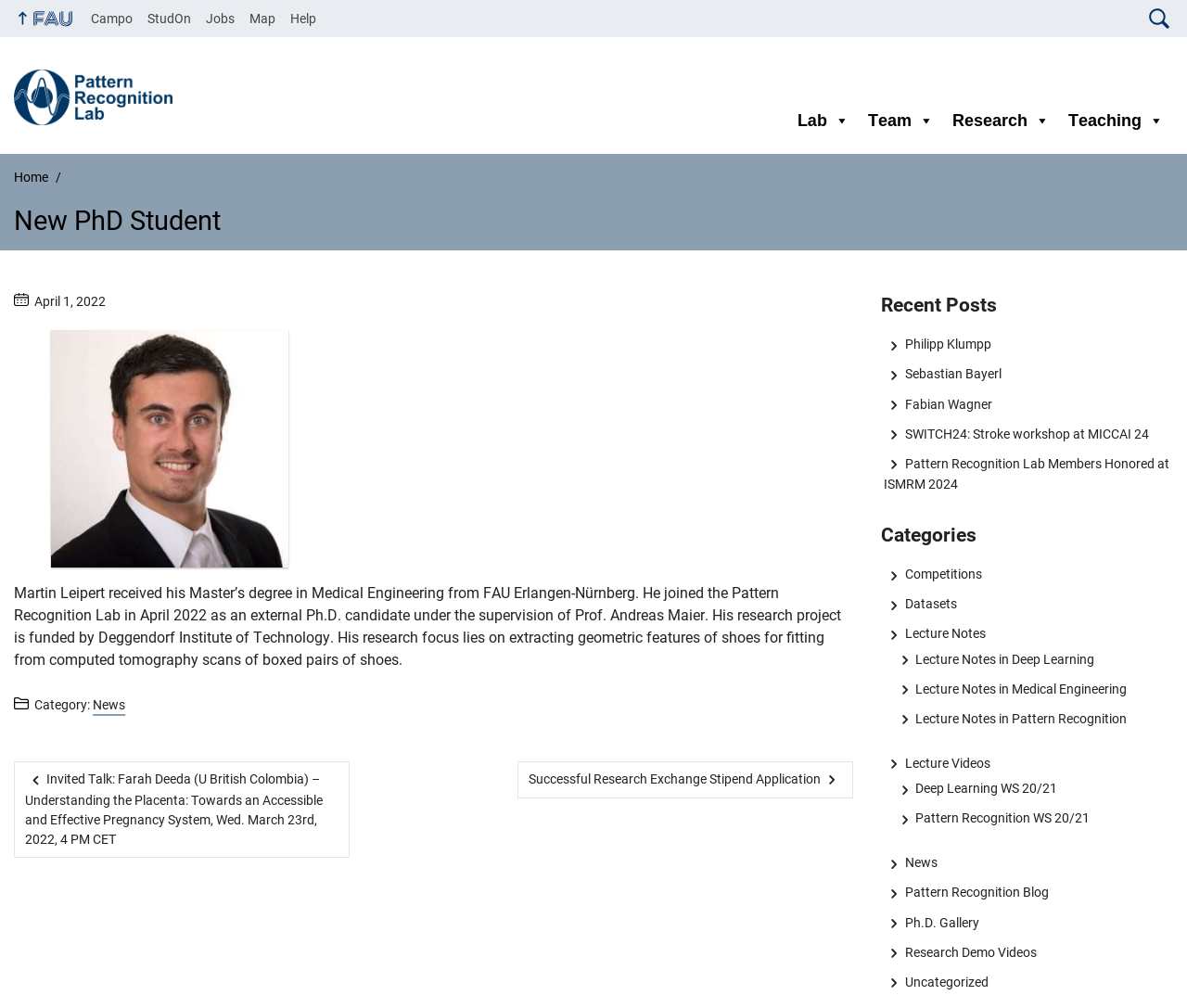Provide the bounding box coordinates, formatted as (top-left x, top-left y, bottom-right x, bottom-right y), with all values being floating point numbers between 0 and 1. Identify the bounding box of the UI element that matches the description: General

None